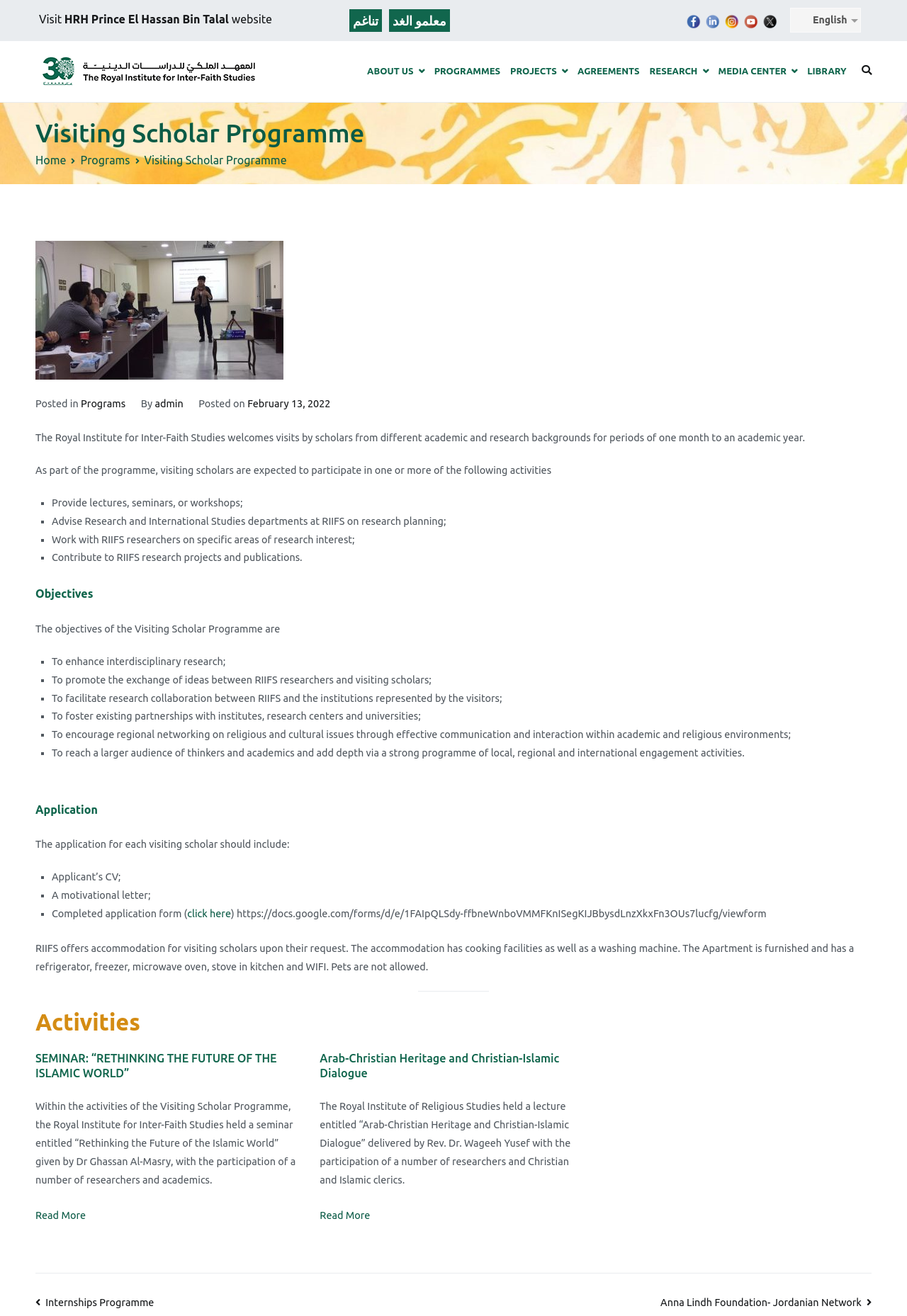Specify the bounding box coordinates of the region I need to click to perform the following instruction: "Read the 'Objectives' section". The coordinates must be four float numbers in the range of 0 to 1, i.e., [left, top, right, bottom].

[0.039, 0.446, 0.103, 0.456]